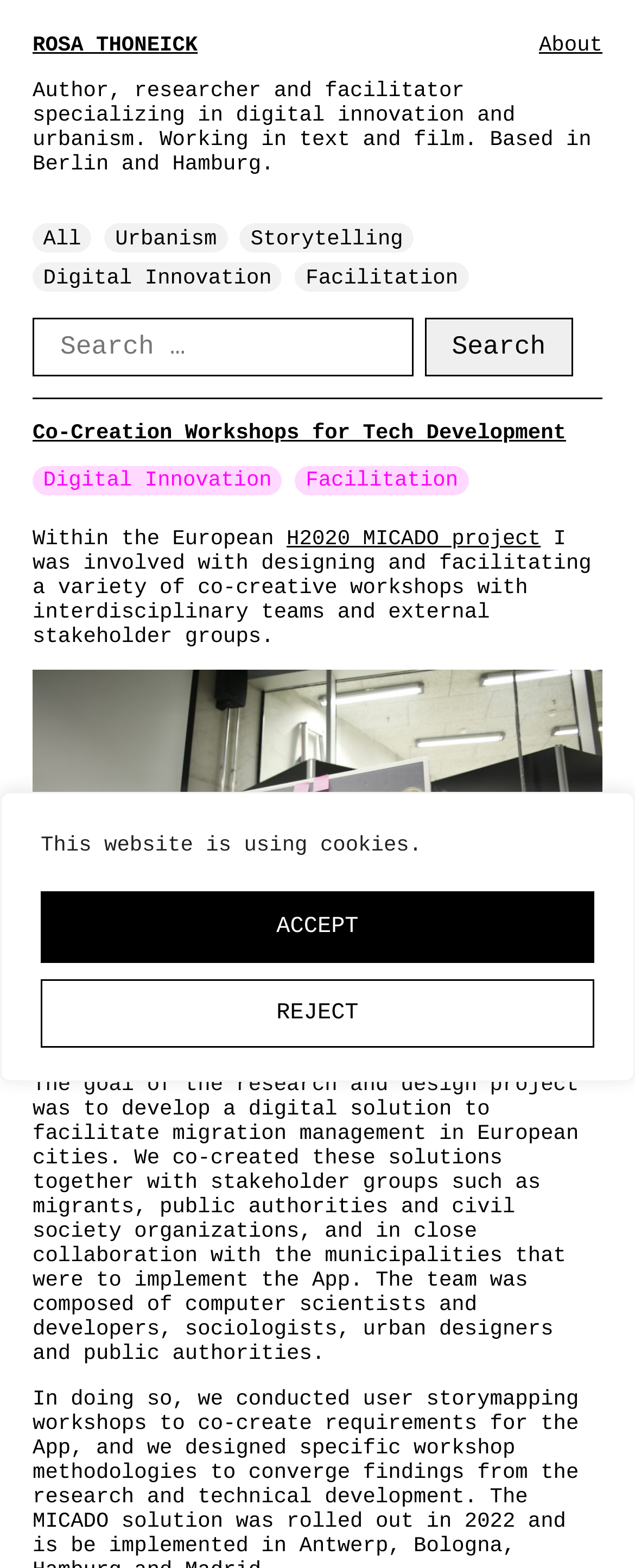Find the bounding box coordinates of the element you need to click on to perform this action: 'View the profile of user 'neelimakv''. The coordinates should be represented by four float values between 0 and 1, in the format [left, top, right, bottom].

None